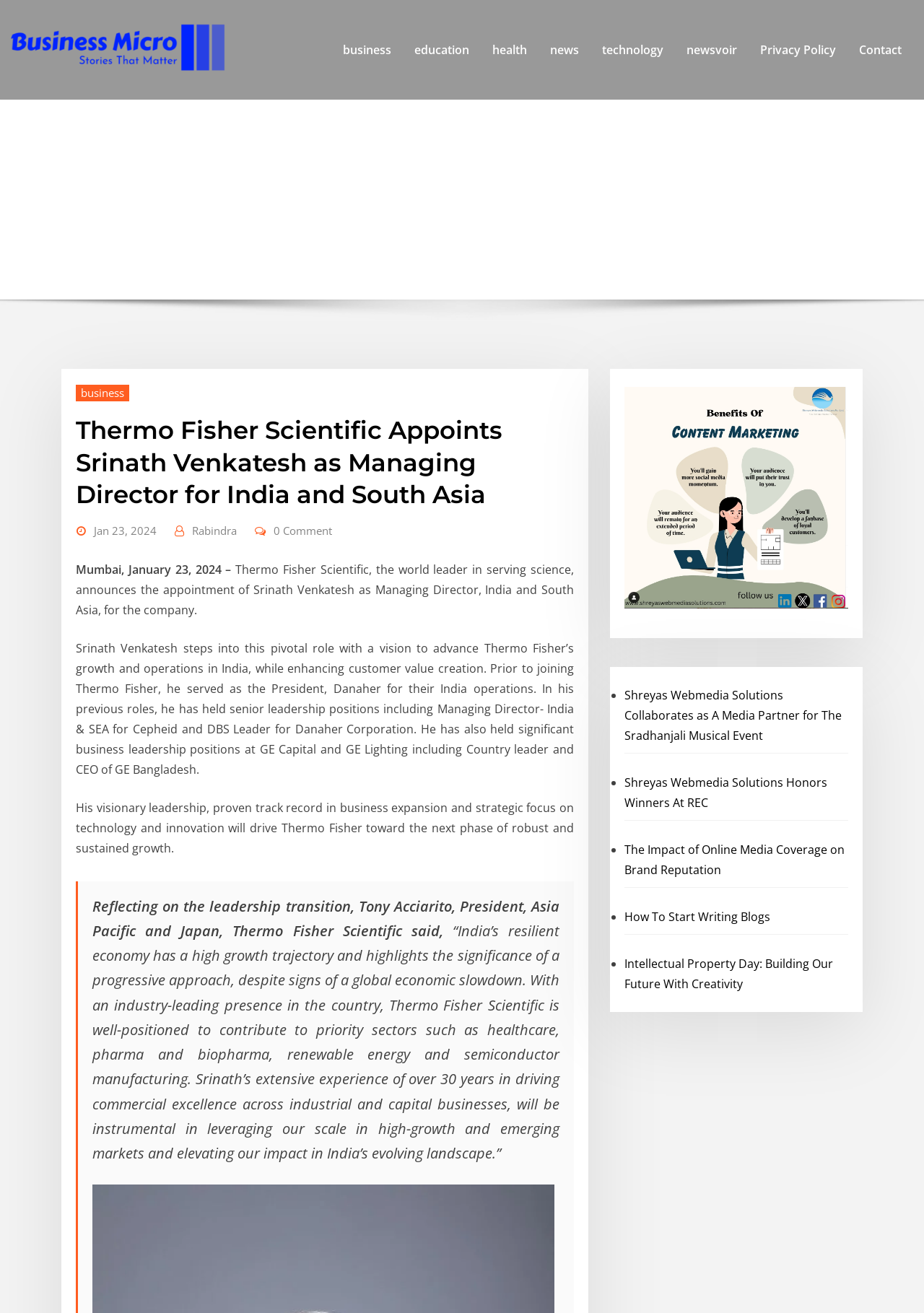Can you determine the main header of this webpage?

Tag Thermo Fisher Scientific